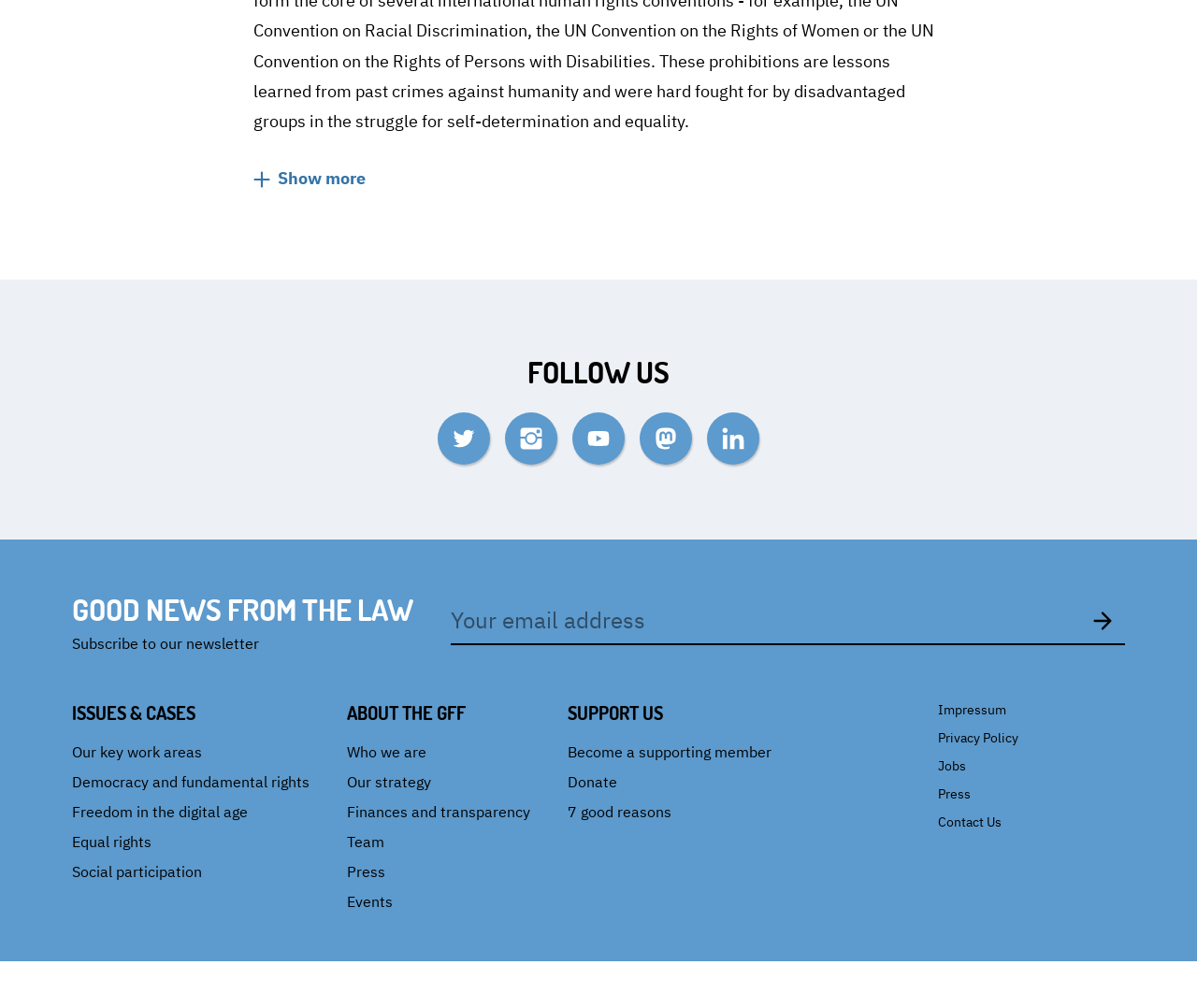How many social media links are provided?
Using the image as a reference, answer with just one word or a short phrase.

5